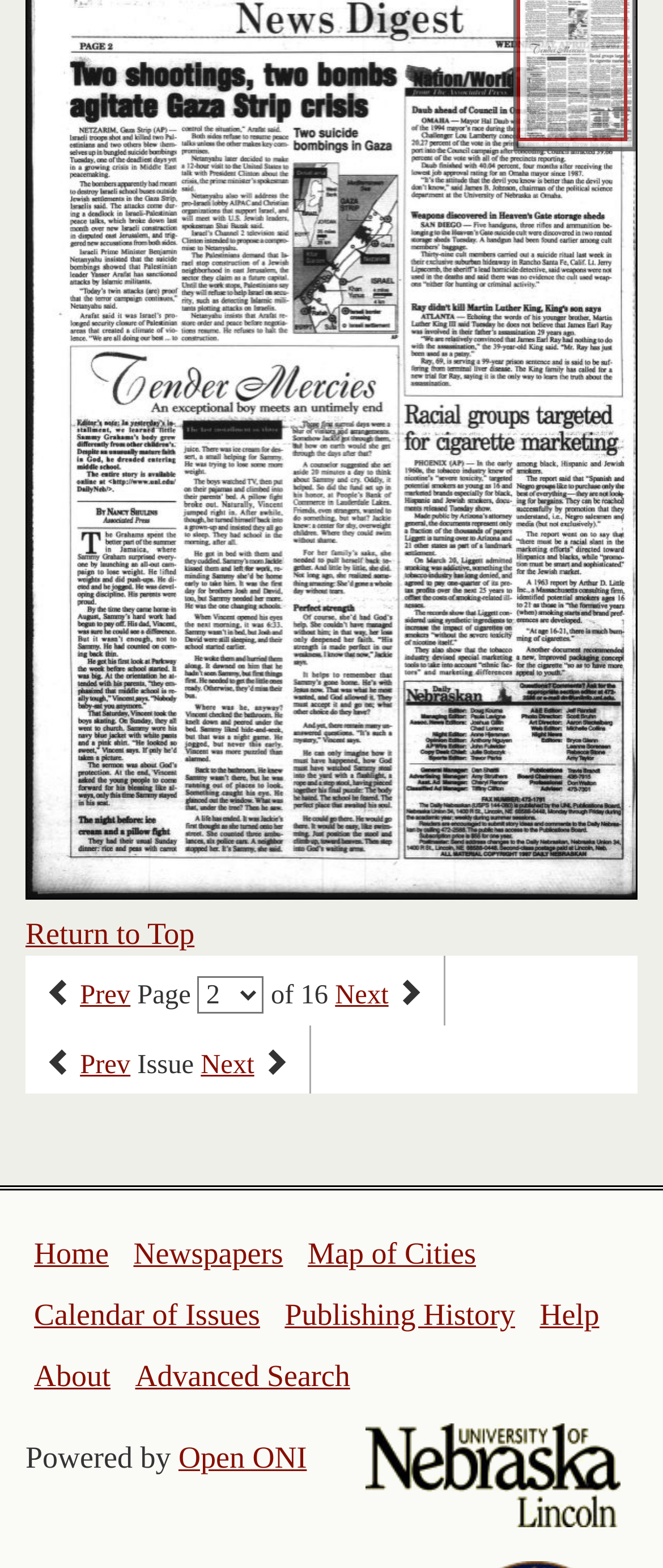Identify and provide the bounding box coordinates of the UI element described: "Map of Cities". The coordinates should be formatted as [left, top, right, bottom], with each number being a float between 0 and 1.

[0.464, 0.789, 0.718, 0.81]